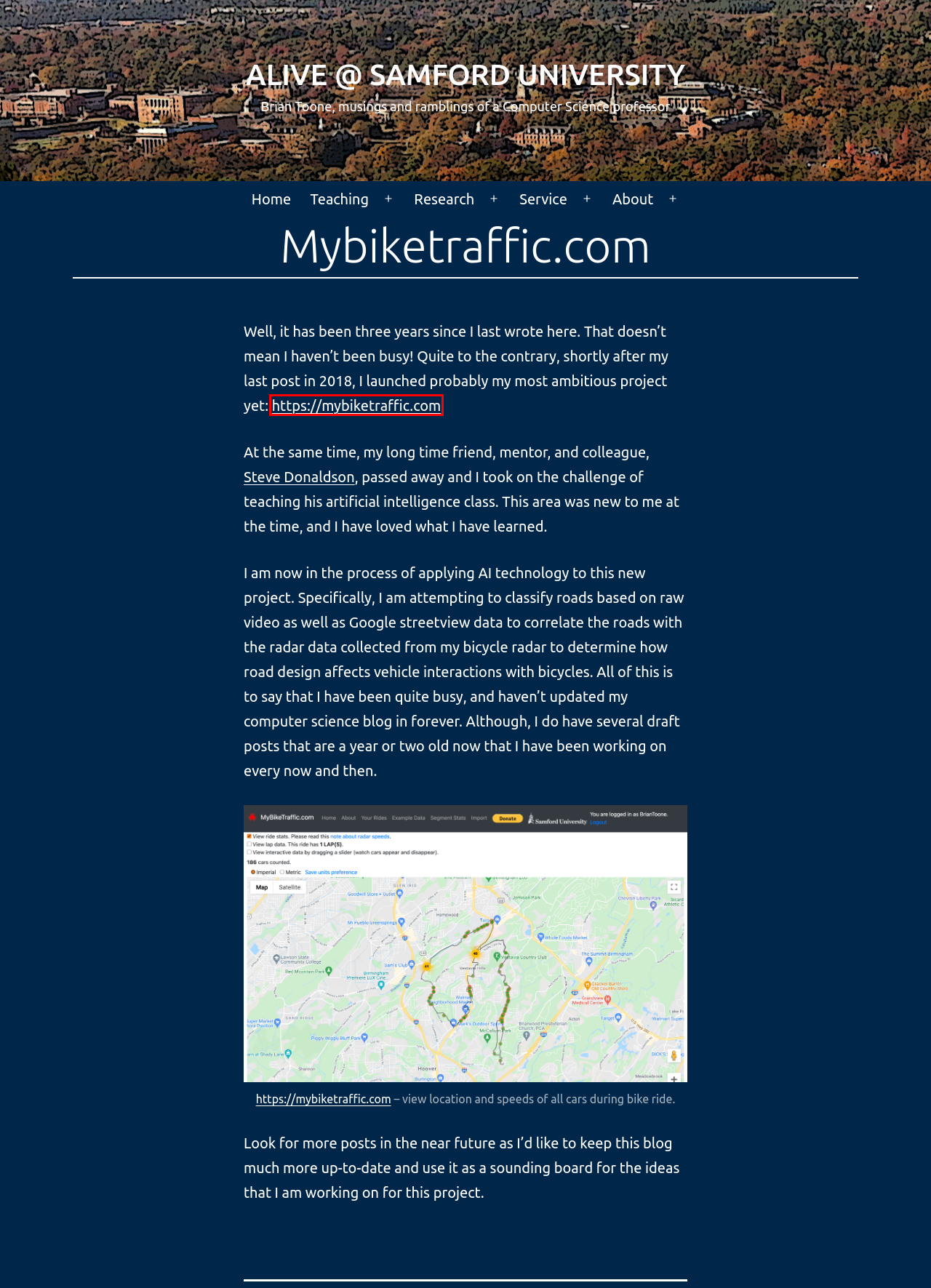You are given a screenshot of a webpage with a red bounding box around an element. Choose the most fitting webpage description for the page that appears after clicking the element within the red bounding box. Here are the candidates:
A. About – ALIVE @ Samford University
B. September 2023 – ALIVE @ Samford University
C. ALIVE @ Samford University – Brian Toone, musings and ramblings of a Computer Science professor
D. Samford Mourns Professor Steve Donaldson
E. Service – ALIVE @ Samford University
F. Research – ALIVE @ Samford University
G. MyBikeTraffic.com MyBikeTraffic.com - Home
H. Teaching – ALIVE @ Samford University

G